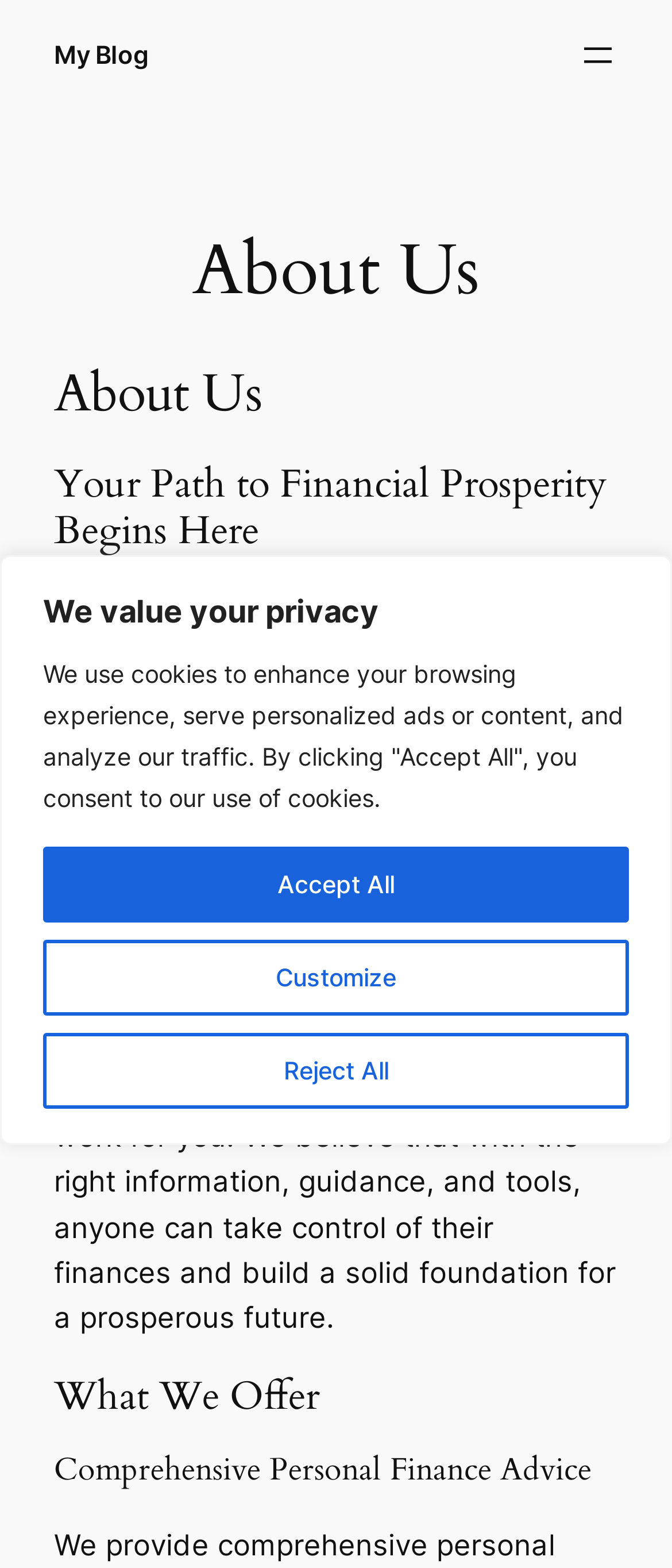What is the purpose of the website?
Please provide a comprehensive answer based on the contents of the image.

I inferred the purpose of the website by reading the StaticText elements that describe the website's mission and goals, such as 'your trusted resource for all things personal finance, money management, and financial growth' and 'helping you navigate the complex world of finance and providing valuable insights and strategies to help you achieve your financial goals'.